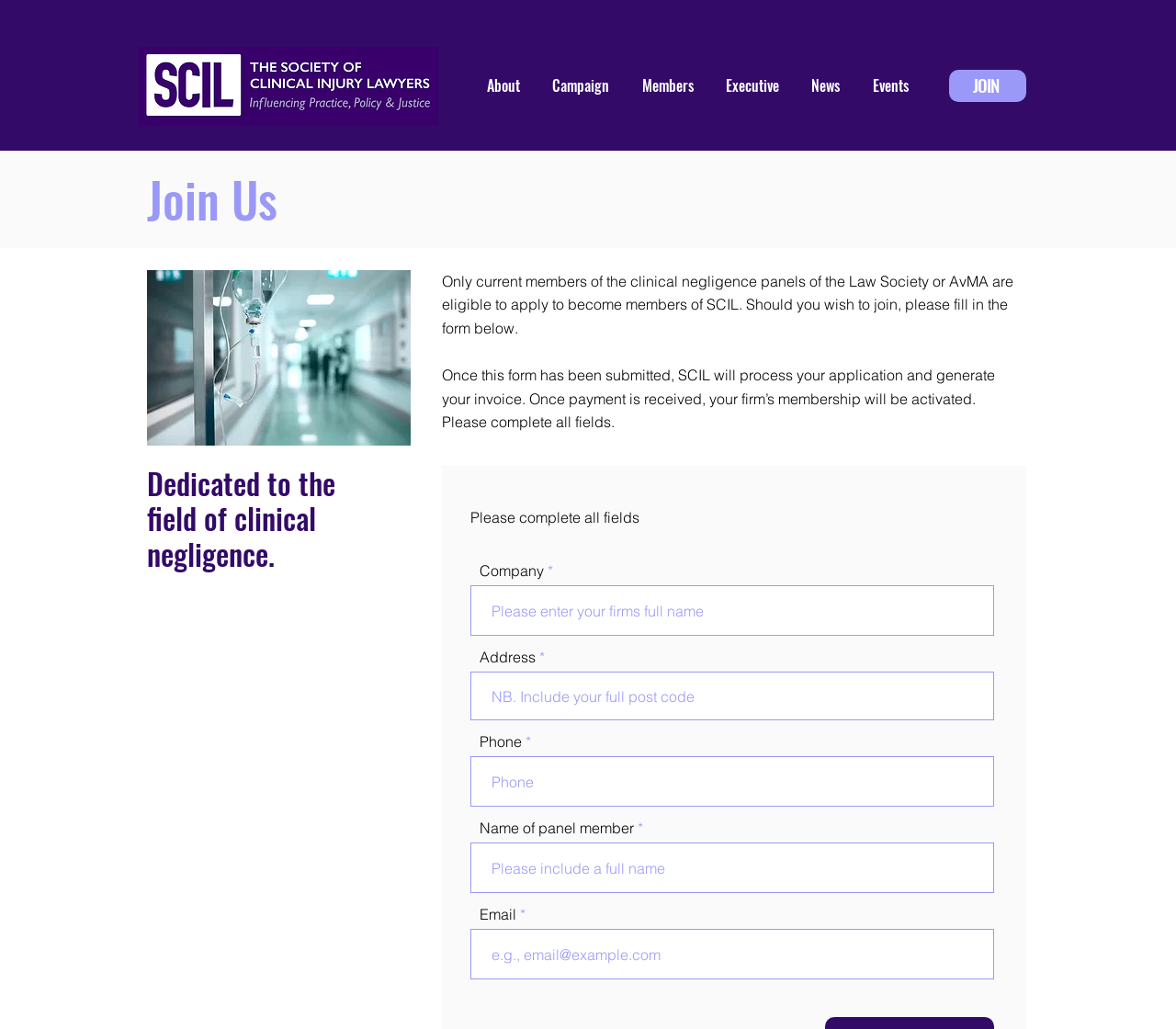Please identify the bounding box coordinates of the element I need to click to follow this instruction: "Fill in the company name".

[0.4, 0.569, 0.845, 0.618]